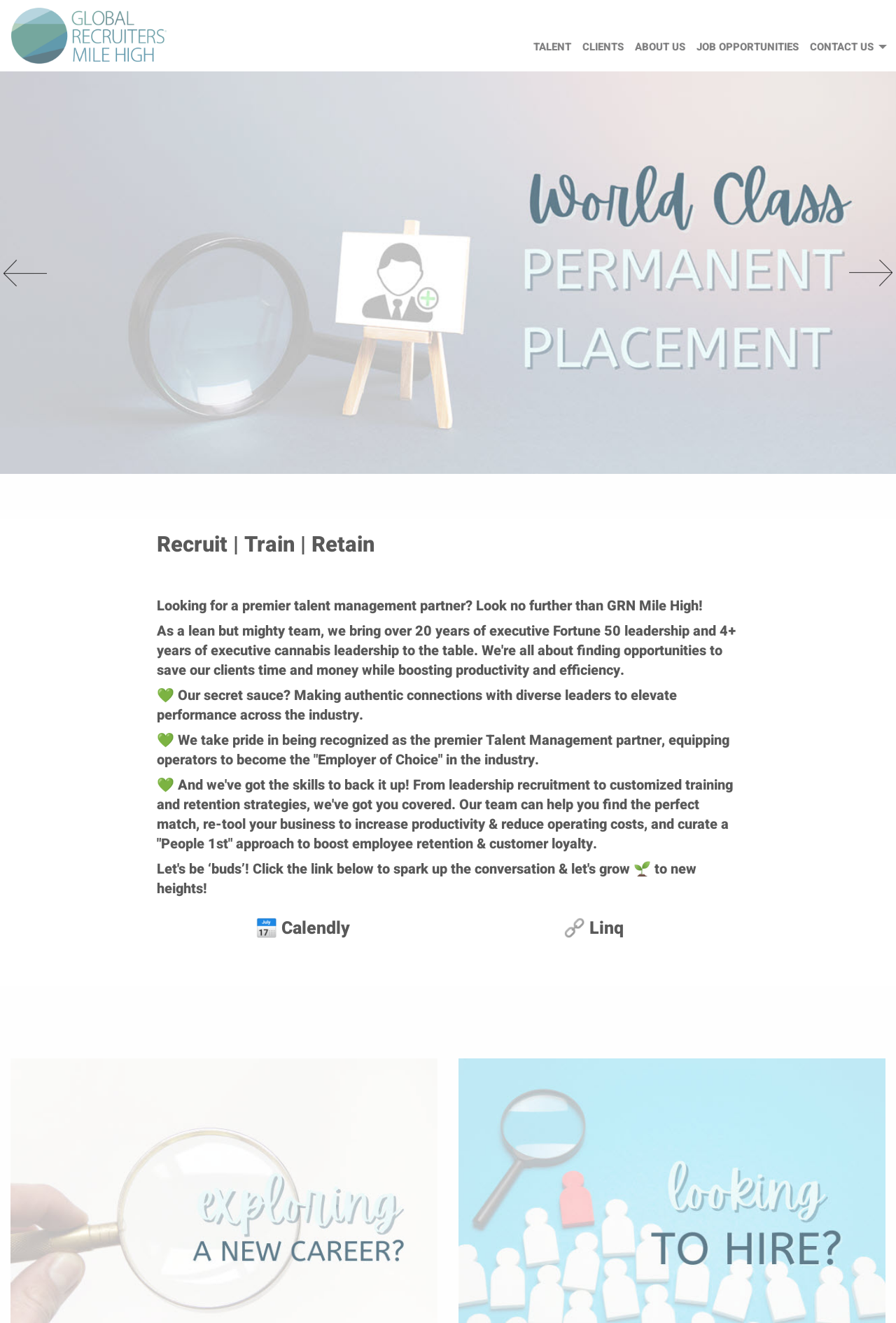Can you pinpoint the bounding box coordinates for the clickable element required for this instruction: "View the 'Clients' list"? The coordinates should be four float numbers between 0 and 1, i.e., [left, top, right, bottom].

[0.0, 0.054, 1.0, 0.358]